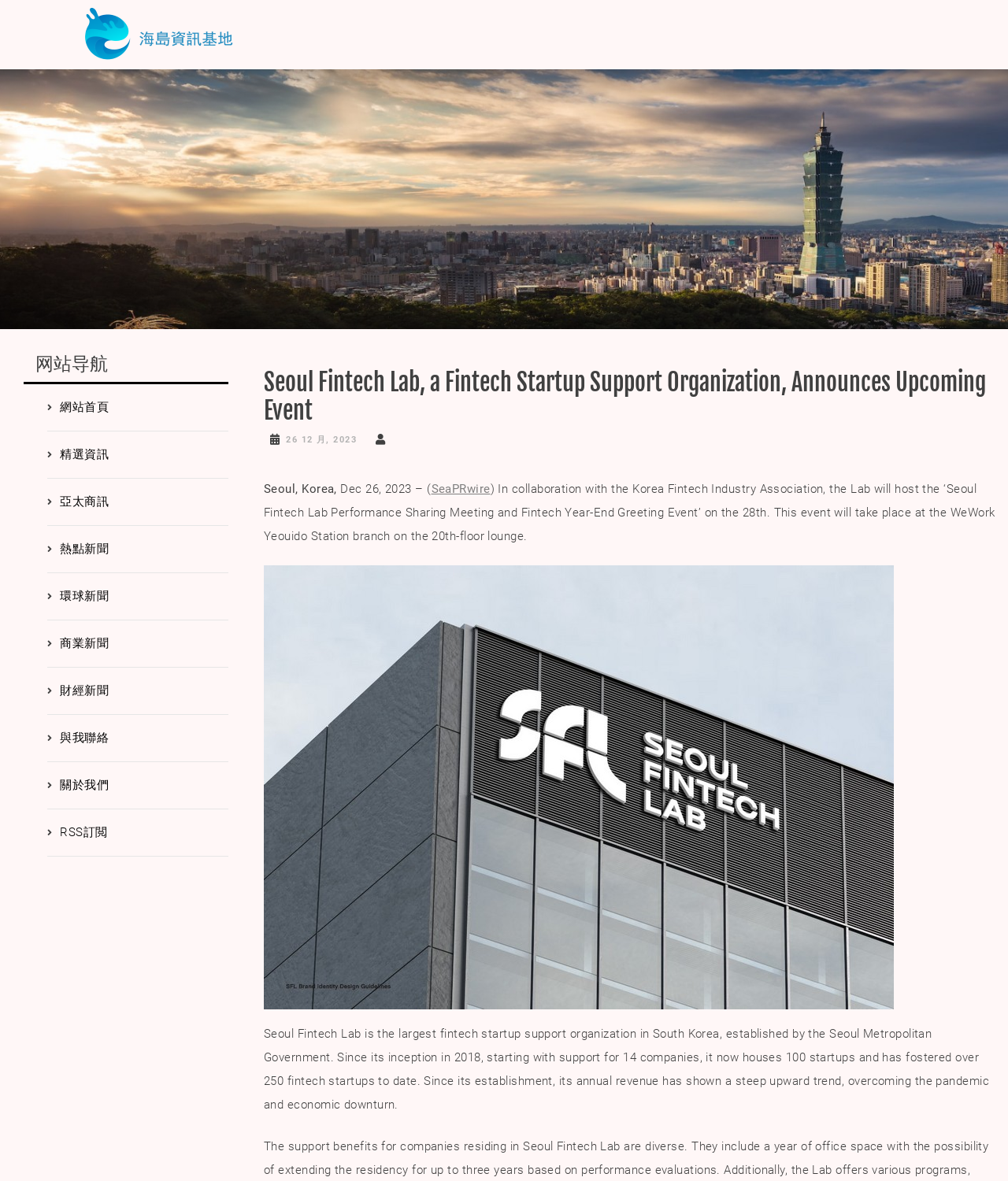Can you find the bounding box coordinates for the element that needs to be clicked to execute this instruction: "Learn more about Seoul Fintech Lab"? The coordinates should be given as four float numbers between 0 and 1, i.e., [left, top, right, bottom].

[0.262, 0.869, 0.981, 0.941]